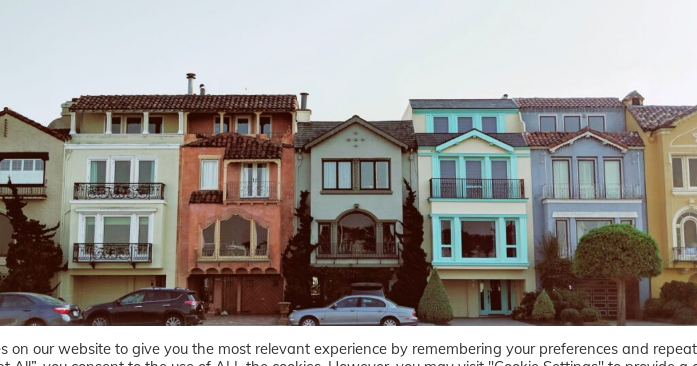What type of scene is depicted in the image?
Please give a detailed and elaborate answer to the question based on the image.

The presence of residential buildings, cars, and urban ambiance, as described in the caption, suggests that the image depicts an urban landscape.